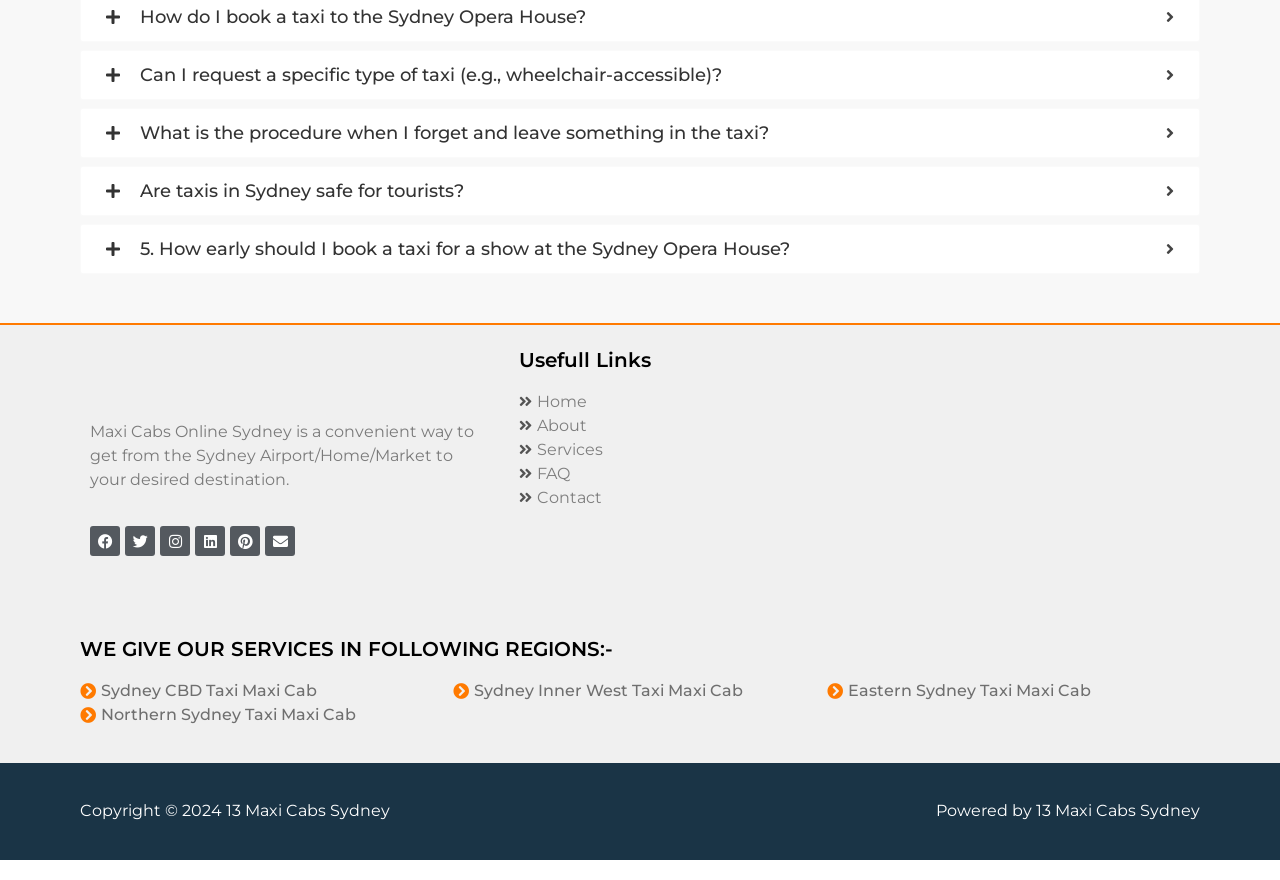Provide the bounding box coordinates of the HTML element this sentence describes: "Twitter".

[0.098, 0.598, 0.121, 0.632]